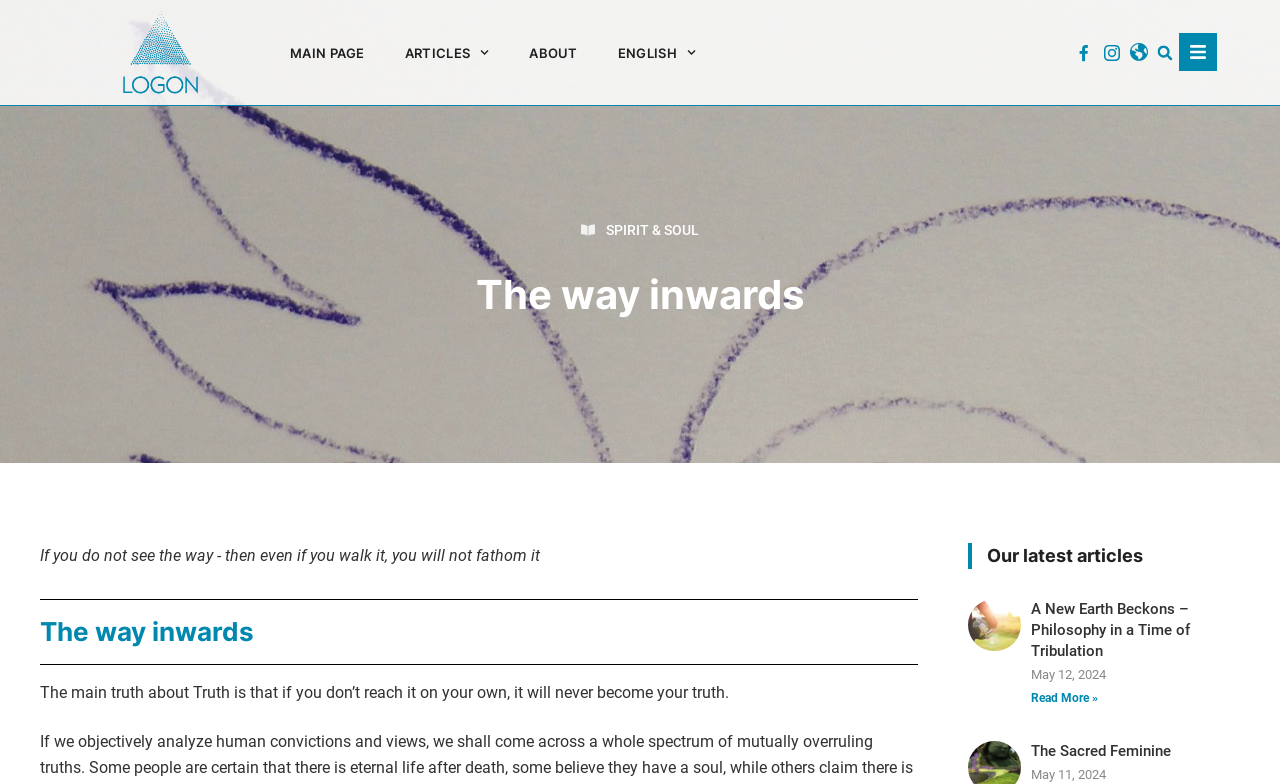Bounding box coordinates should be in the format (top-left x, top-left y, bottom-right x, bottom-right y) and all values should be floating point numbers between 0 and 1. Determine the bounding box coordinate for the UI element described as: Search

[0.897, 0.046, 0.923, 0.088]